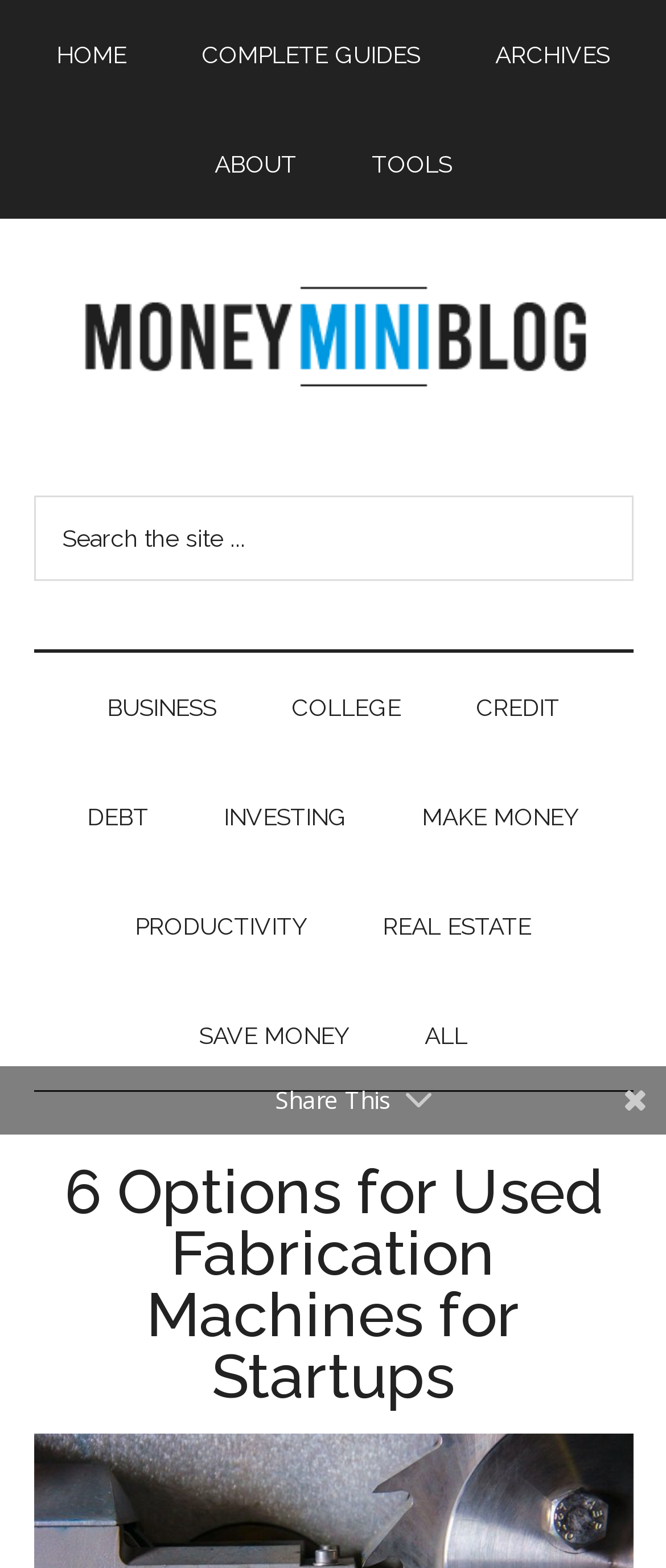Please identify the coordinates of the bounding box for the clickable region that will accomplish this instruction: "go to home page".

[0.033, 0.0, 0.241, 0.07]